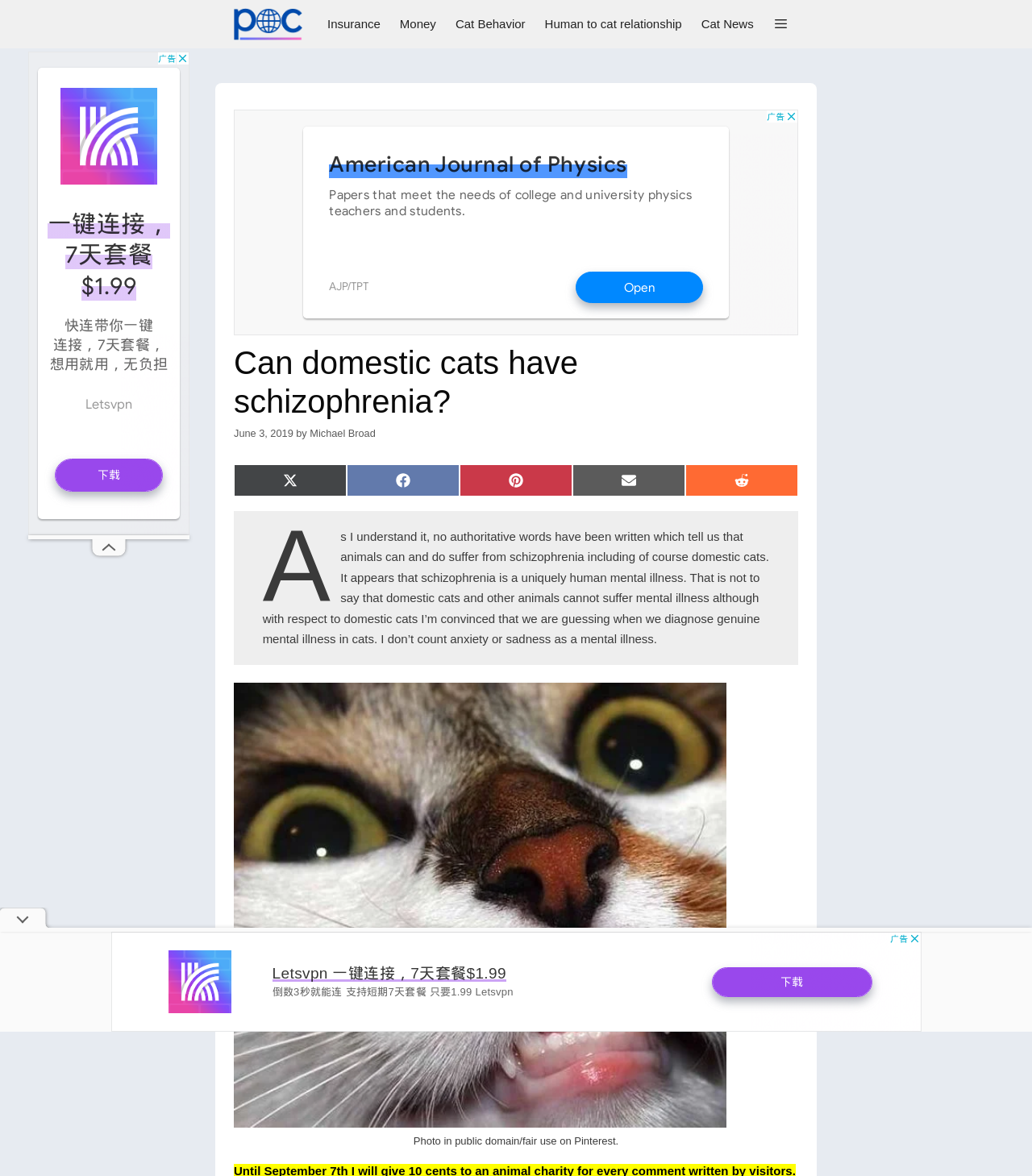Please indicate the bounding box coordinates for the clickable area to complete the following task: "Click on the 'Share on Twitter' link". The coordinates should be specified as four float numbers between 0 and 1, i.e., [left, top, right, bottom].

[0.227, 0.395, 0.336, 0.422]